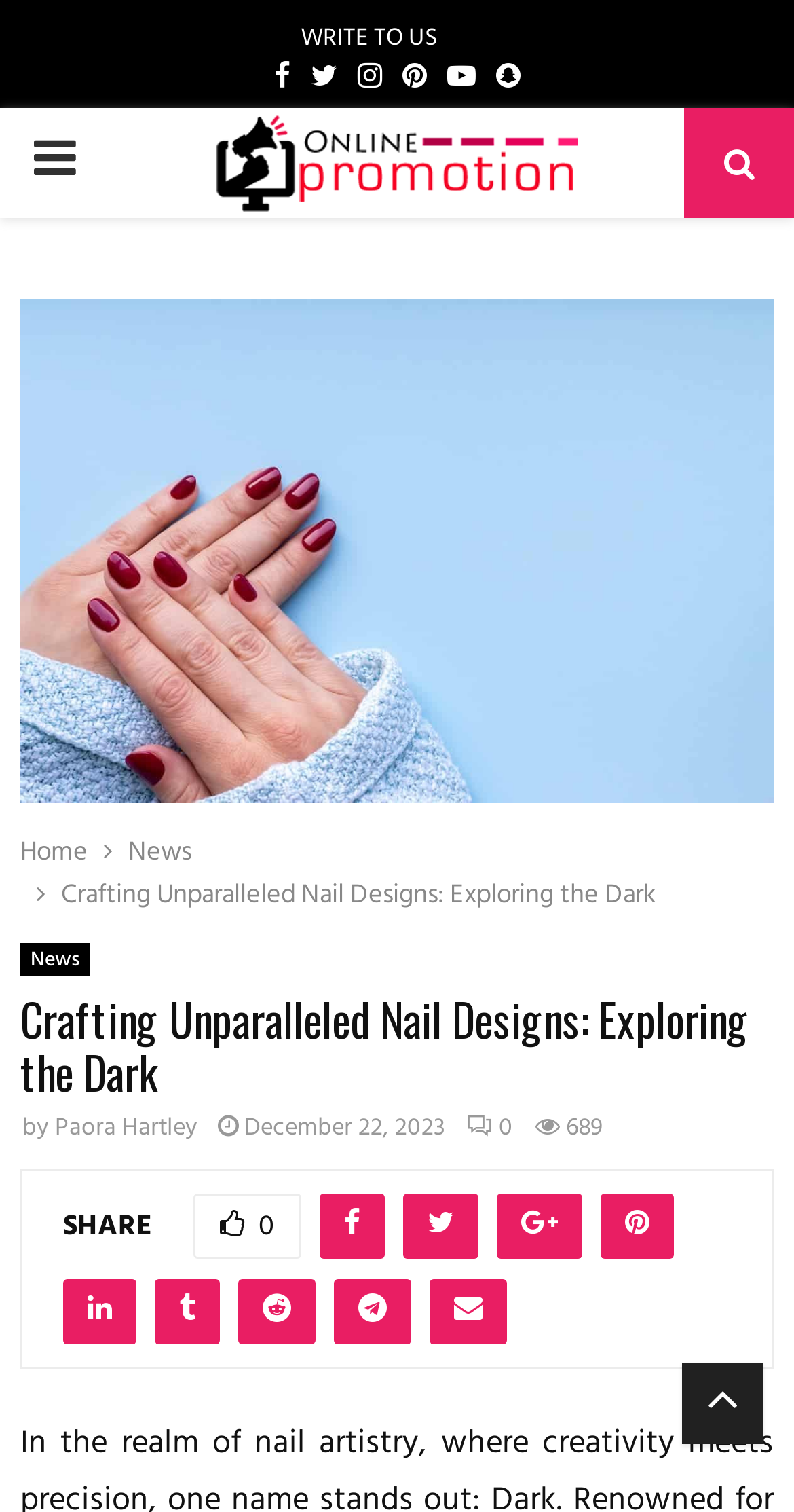Given the element description Write To Us, specify the bounding box coordinates of the corresponding UI element in the format (top-left x, top-left y, bottom-right x, bottom-right y). All values must be between 0 and 1.

[0.378, 0.013, 0.55, 0.038]